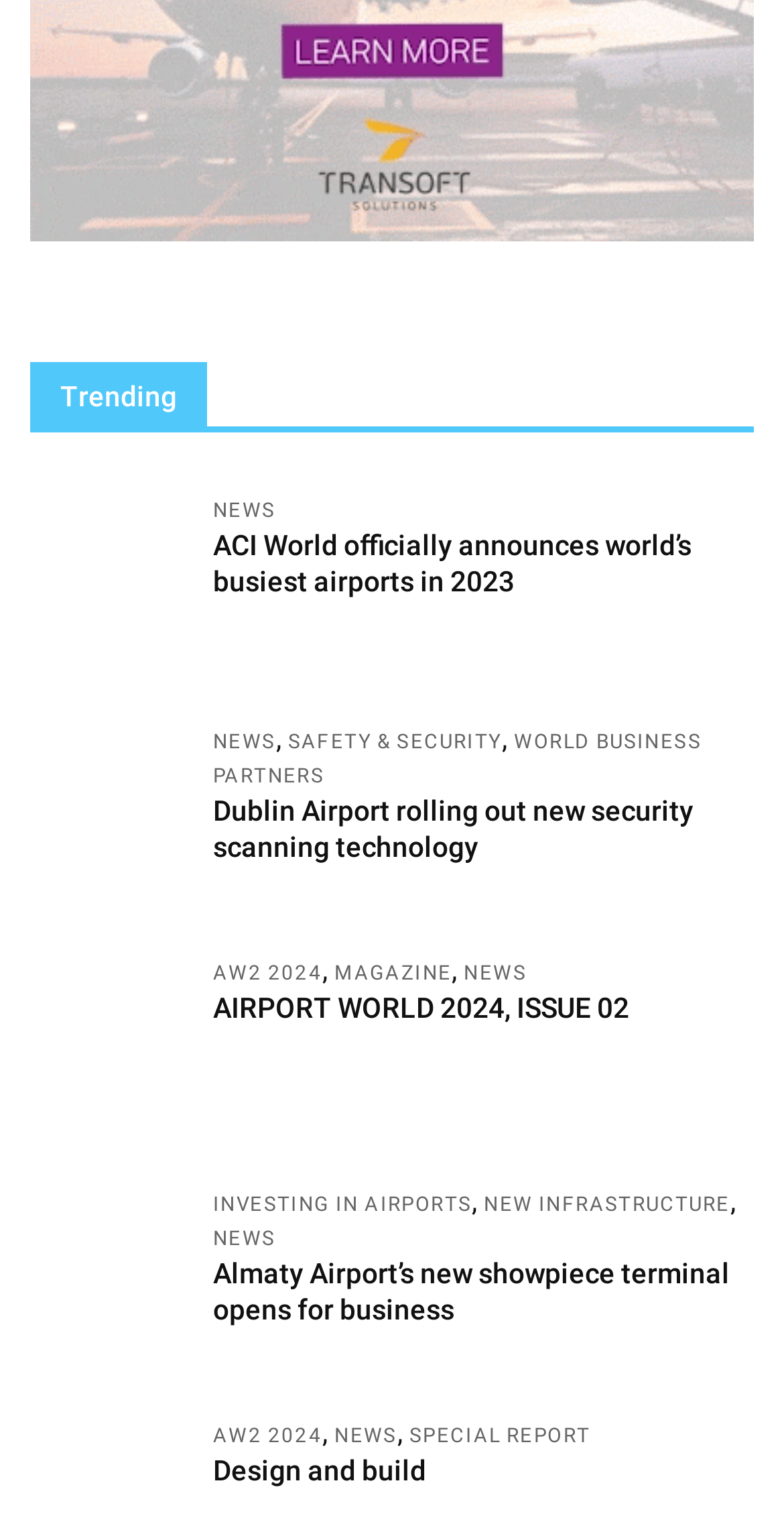From the webpage screenshot, identify the region described by NEWS. Provide the bounding box coordinates as (top-left x, top-left y, bottom-right x, bottom-right y), with each value being a floating point number between 0 and 1.

[0.592, 0.629, 0.672, 0.643]